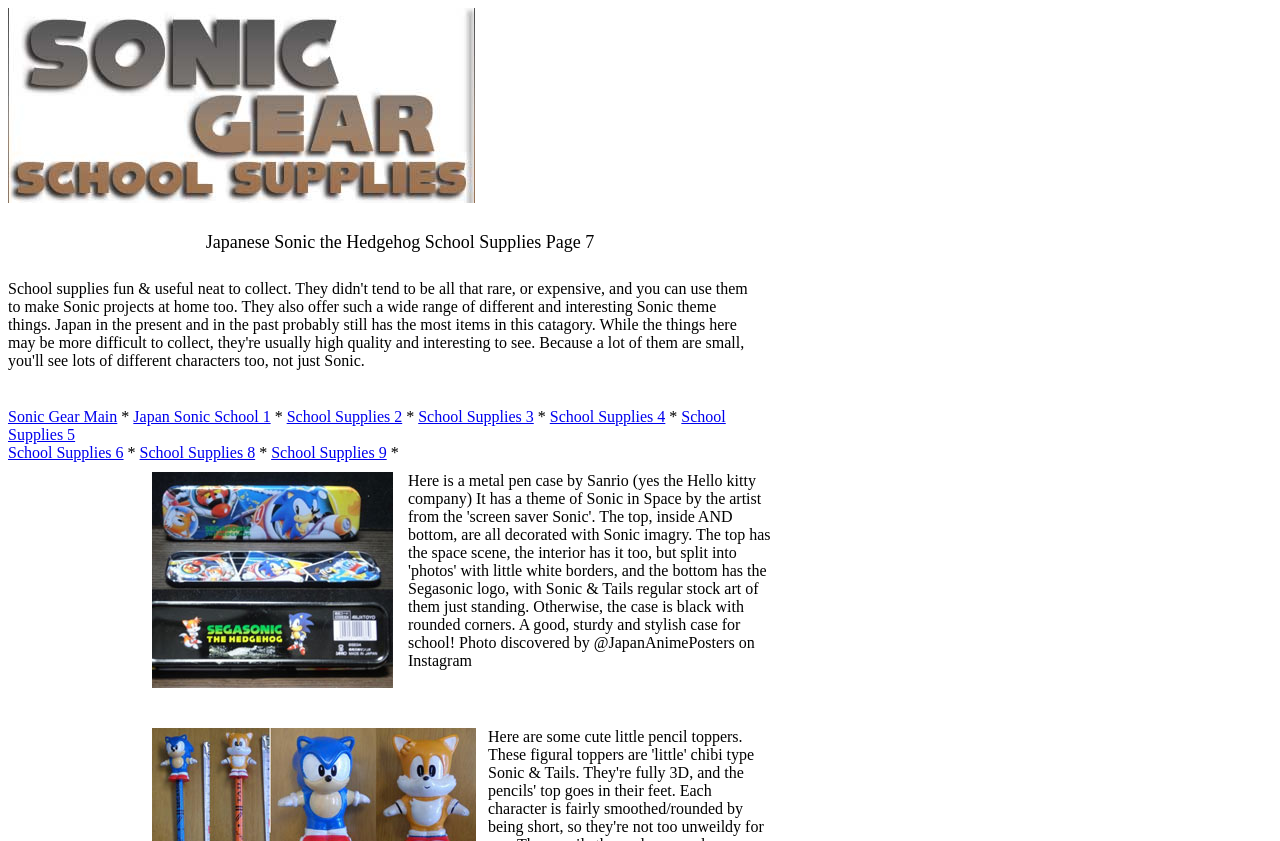Please find and report the bounding box coordinates of the element to click in order to perform the following action: "Click the link to School Supplies 9". The coordinates should be expressed as four float numbers between 0 and 1, in the format [left, top, right, bottom].

[0.212, 0.528, 0.302, 0.548]